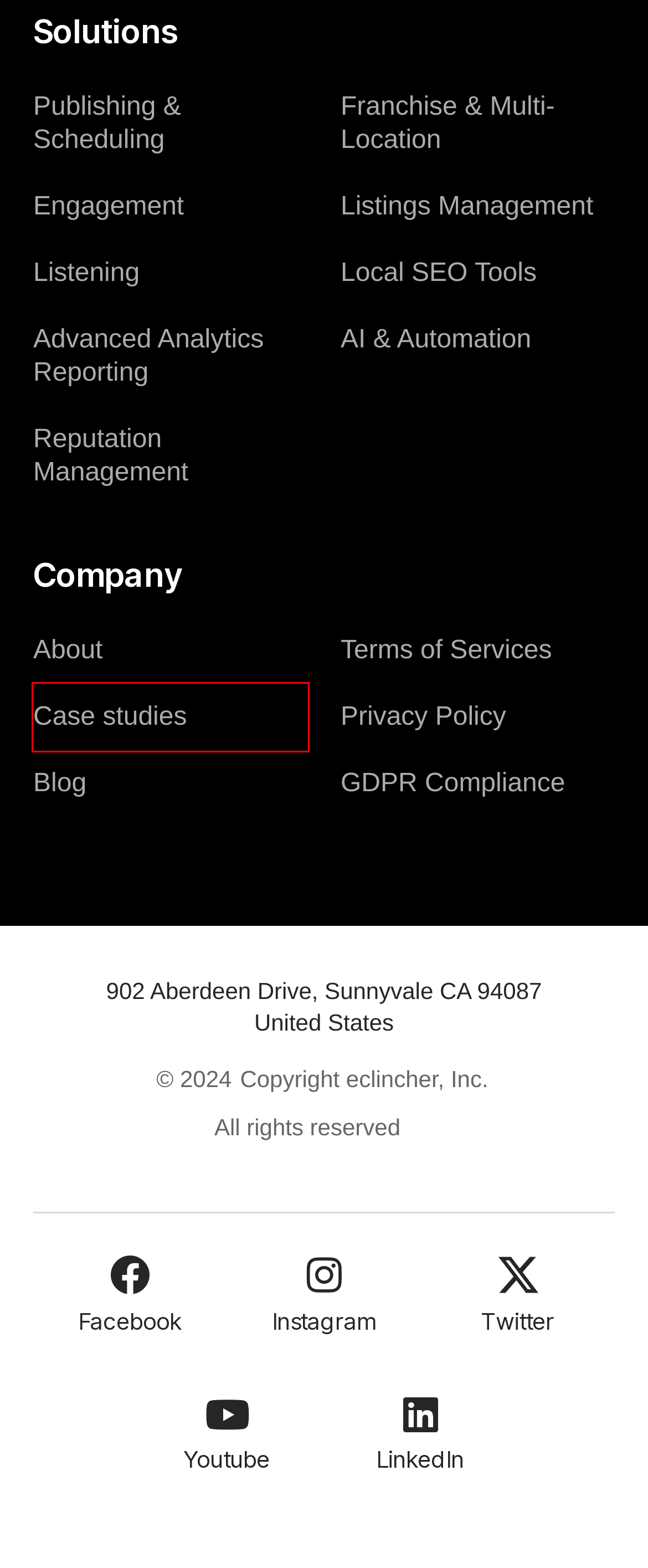You are provided with a screenshot of a webpage that has a red bounding box highlighting a UI element. Choose the most accurate webpage description that matches the new webpage after clicking the highlighted element. Here are your choices:
A. Case Studies - eclincher
B. Calendly - eclincher
C. listening tool - eclincher
D. 10 Tips for Streaming Live Shows (Periscope, Blab, YouTube Live, etc.) - The Audacity to Podcast
E. Reliance On Analytics To Grow As Data-Driven Marketing Drives Revenue, Report Says 01/08/2015
F. Reviews of eClincher Archives - eclincher
G. Blog - eclincher
H. CMO by Adobe |

A